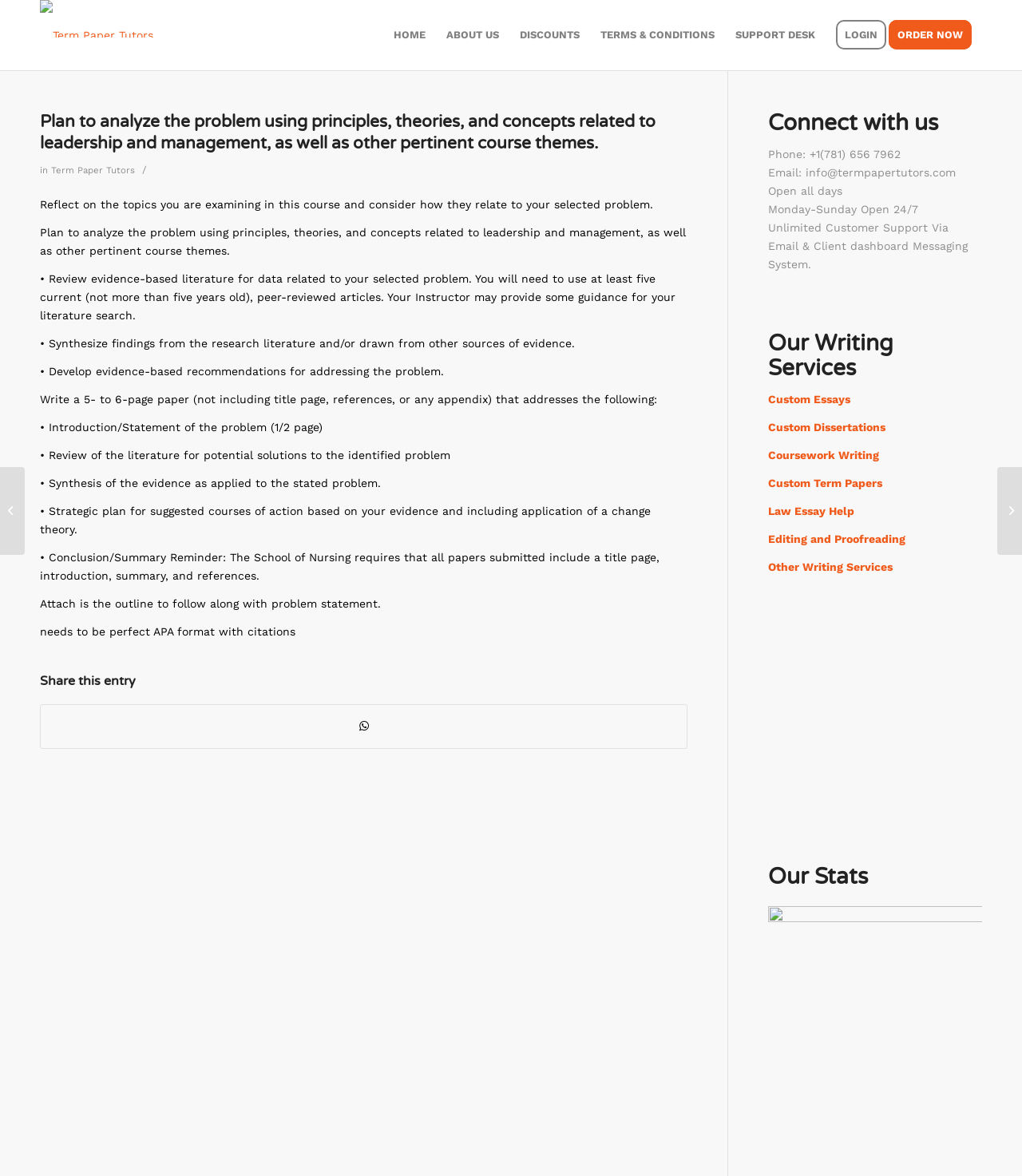Please locate the bounding box coordinates of the region I need to click to follow this instruction: "Click on the 'Share on WhatsApp' link".

[0.04, 0.6, 0.672, 0.636]